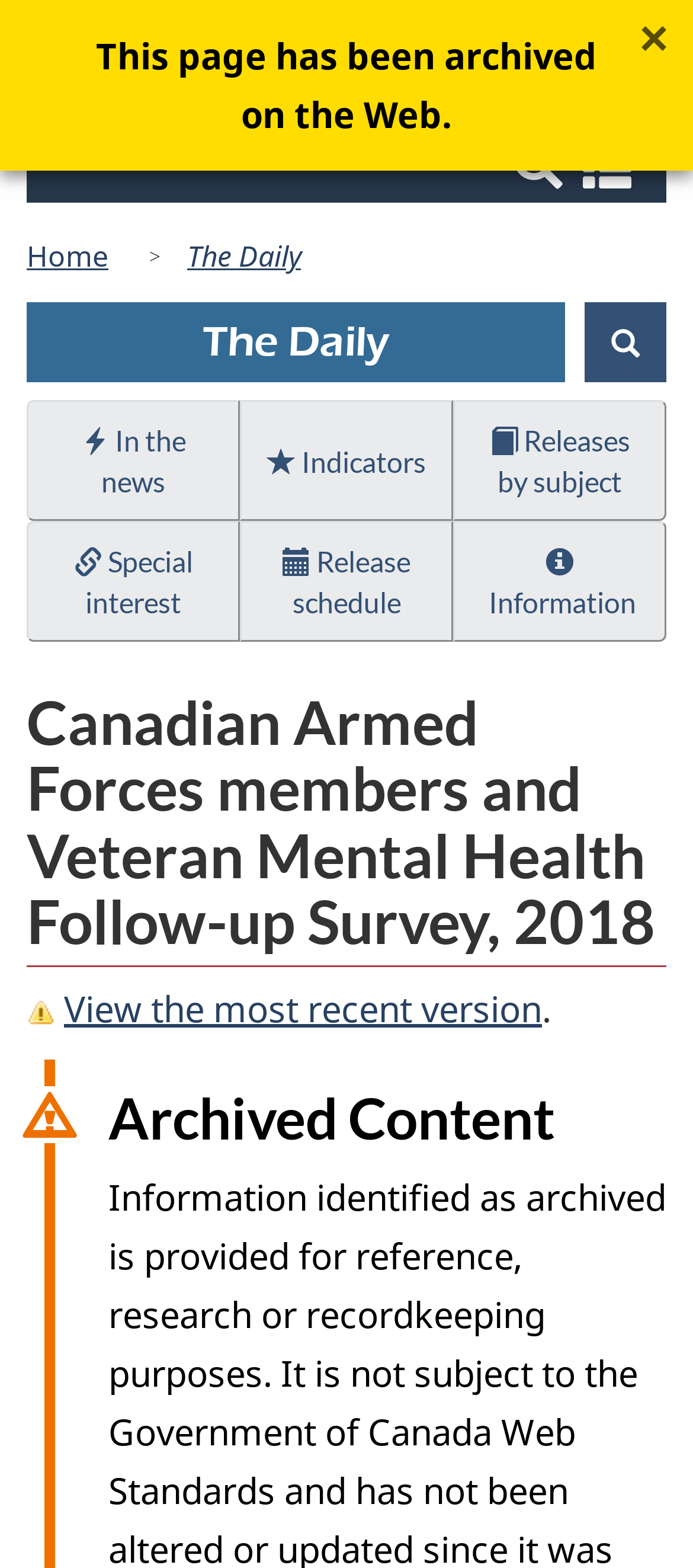Using floating point numbers between 0 and 1, provide the bounding box coordinates in the format (top-left x, top-left y, bottom-right x, bottom-right y). Locate the UI element described here: Corporate Social Responsibility

None